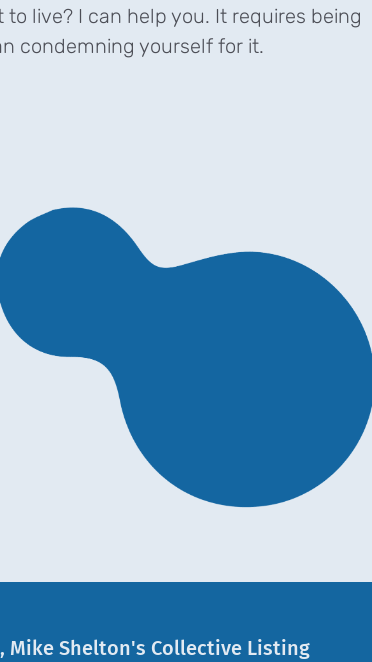What is the purpose of the image?
From the details in the image, provide a complete and detailed answer to the question.

The caption explains that the image serves as a symbolic representation of introspection and personal growth, which is the core message of Mike Shelton's coaching philosophy, and it is part of a broader narrative that invites individuals to explore their true selves in a supportive coaching environment.